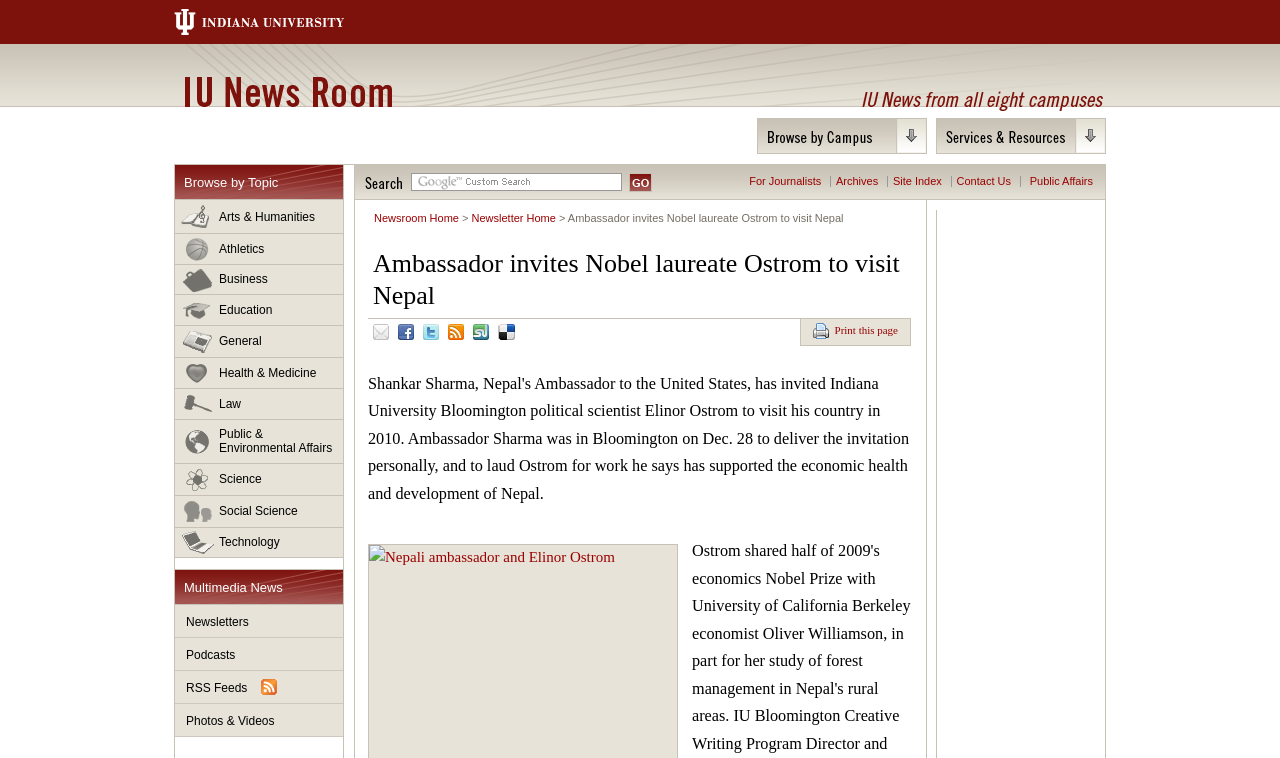Create a detailed description of the webpage's content and layout.

The webpage is about the IU News Room, featuring a news article titled "Ambassador invites Nobel laureate Ostrom to visit Nepal". At the top left, there is a link to "Indiana University" and a heading "IU News Room". Below this, there is a heading "IU News from all eight campuses". 

On the left side, there is a list of links categorized by topic, including "Arts & Humanities", "Athletics", "Business", and others. Below this list, there is a section for "Multimedia News" with links to "Newsletters", "Podcasts", "RSS Feeds", and "Photos & Videos". 

In the middle of the page, there is a search box with a "GO" button. To the right of the search box, there are links to "For Journalists", "Archives", "Site Index", "Contact Us", and "Public Affairs". 

The main content of the page is the news article, which is headed by "Ambassador invites Nobel laureate Ostrom to visit Nepal". The article is accompanied by links to share the article on social media platforms such as Facebook, Twitter, and others. At the bottom right, there is a link to "Print this page".